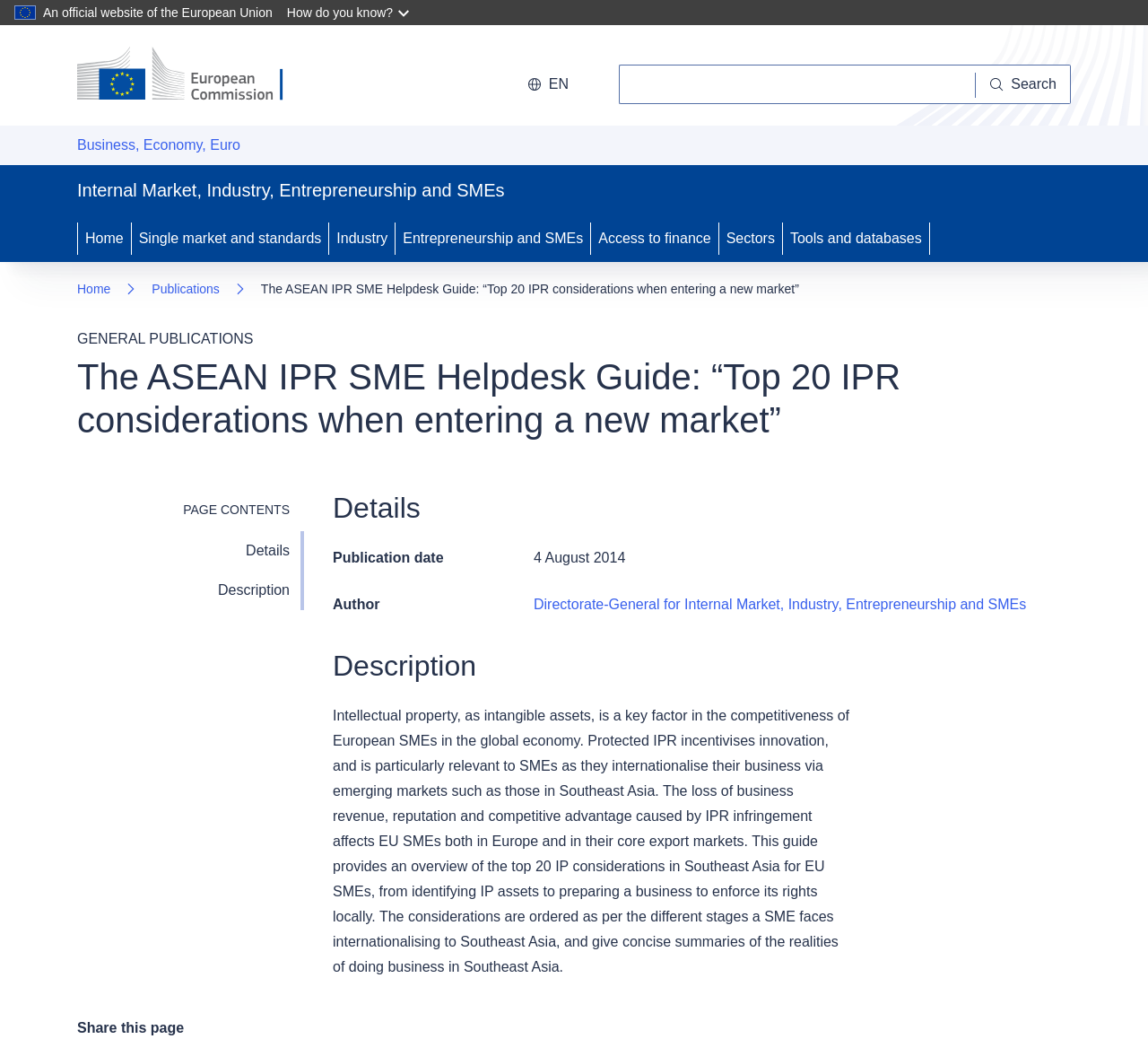Please determine the bounding box coordinates of the element to click on in order to accomplish the following task: "View single market and standards". Ensure the coordinates are four float numbers ranging from 0 to 1, i.e., [left, top, right, bottom].

[0.115, 0.207, 0.286, 0.252]